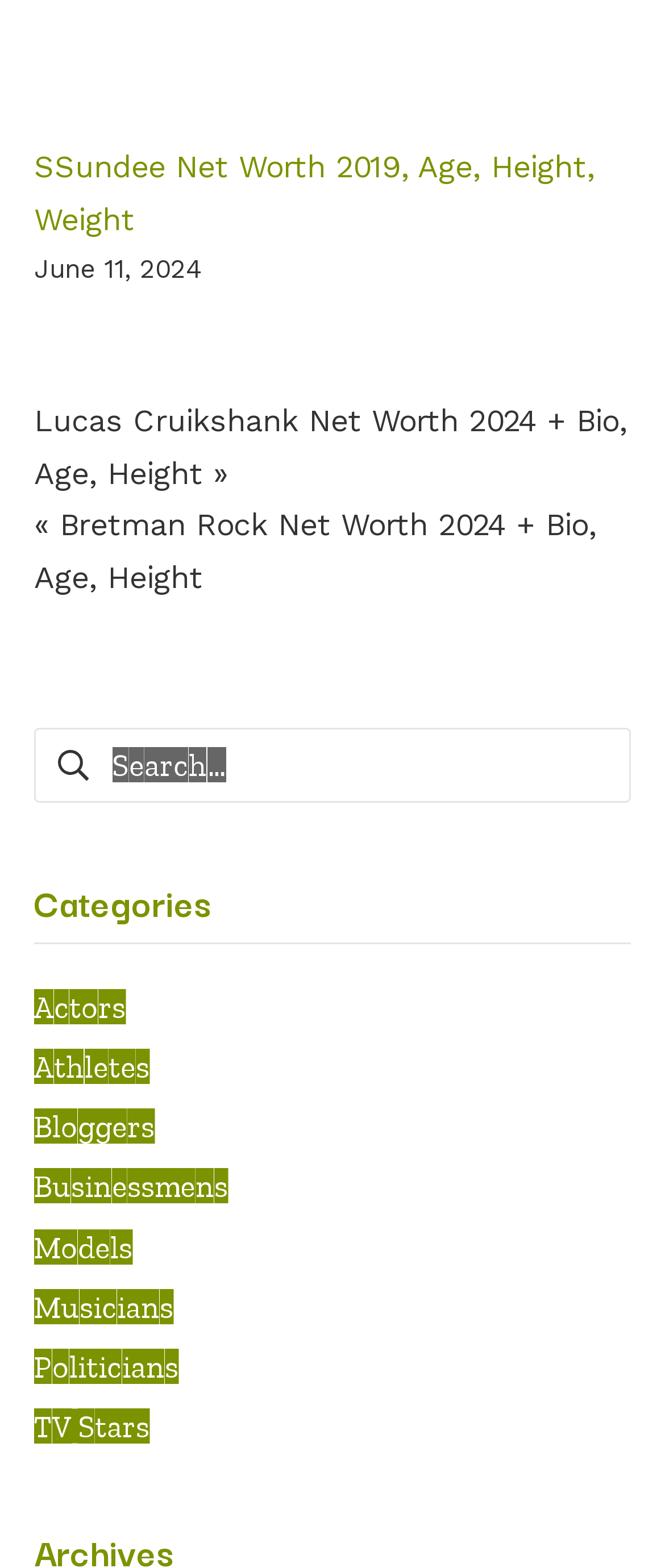Use a single word or phrase to answer the question: How can users navigate to other posts?

Through post navigation links